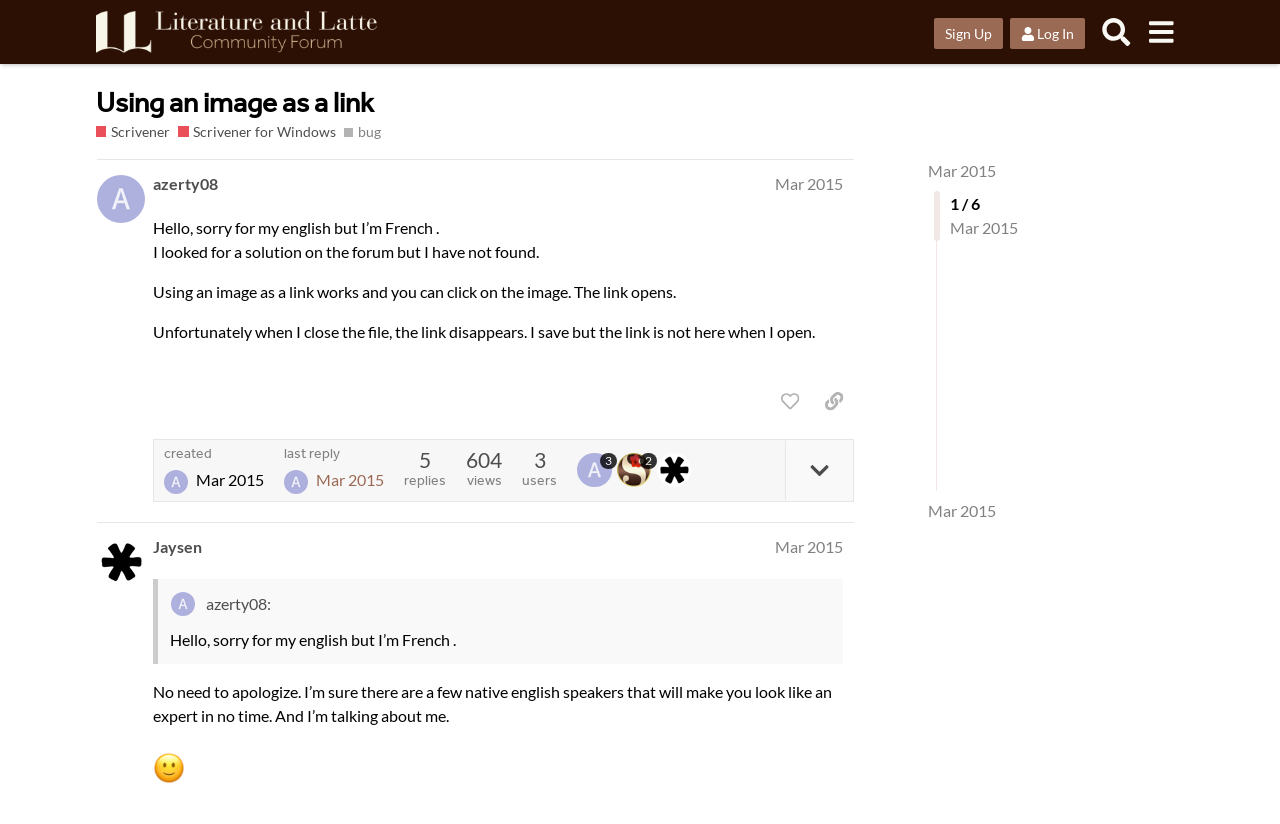Please predict the bounding box coordinates of the element's region where a click is necessary to complete the following instruction: "Search for something". The coordinates should be represented by four float numbers between 0 and 1, i.e., [left, top, right, bottom].

[0.854, 0.011, 0.89, 0.066]